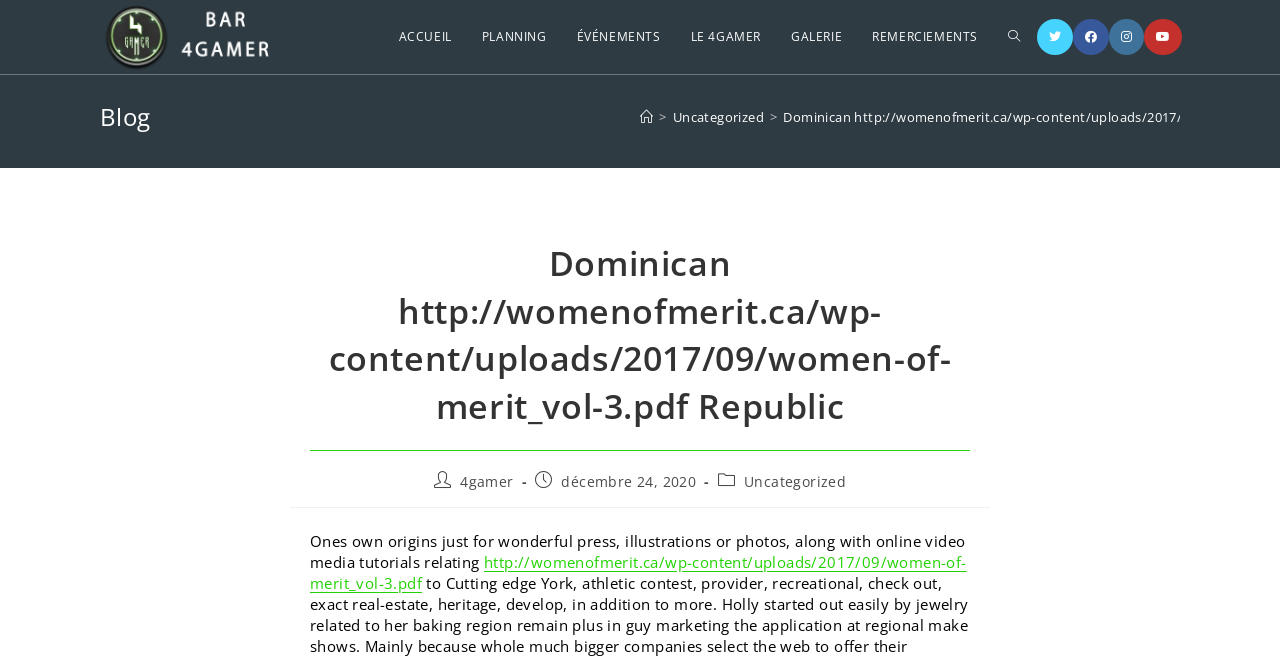Construct a thorough caption encompassing all aspects of the webpage.

The webpage appears to be a blog post or article page. At the top left, there is a logo image with the text "4Gamer" next to it. Below the logo, there is a horizontal navigation menu with links to various sections of the website, including "ACCUEIL", "PLANNING", "ÉVÉNEMENTS", and more.

On the top right, there is a list of social media links, including "X", "Facebook", "Instagram", and "YouTube". 

The main content of the page is divided into two sections. The top section has a heading that reads "Blog" and a navigation menu with a breadcrumb trail showing the current page's location. The breadcrumb trail consists of links to "Accueil" and "Uncategorized".

The bottom section has a heading that reads "Dominican Republic" and contains the main article content. The article title is not explicitly stated, but the text "Ones own origins just for wonderful press, illustrations or photos, along with online video media tutorials relating to Cutting edge York, athletic contest, provider, recreational, check out, exact real-estate, heritage, develop, in addition to more." suggests that the article is about the Dominican Republic and its relation to New York.

The article also includes information about the author and publication date, with links to the author's profile and the category "Uncategorized". There is also a link to a PDF file, "women-of-merit_vol-3.pdf", which is likely related to the article's content.